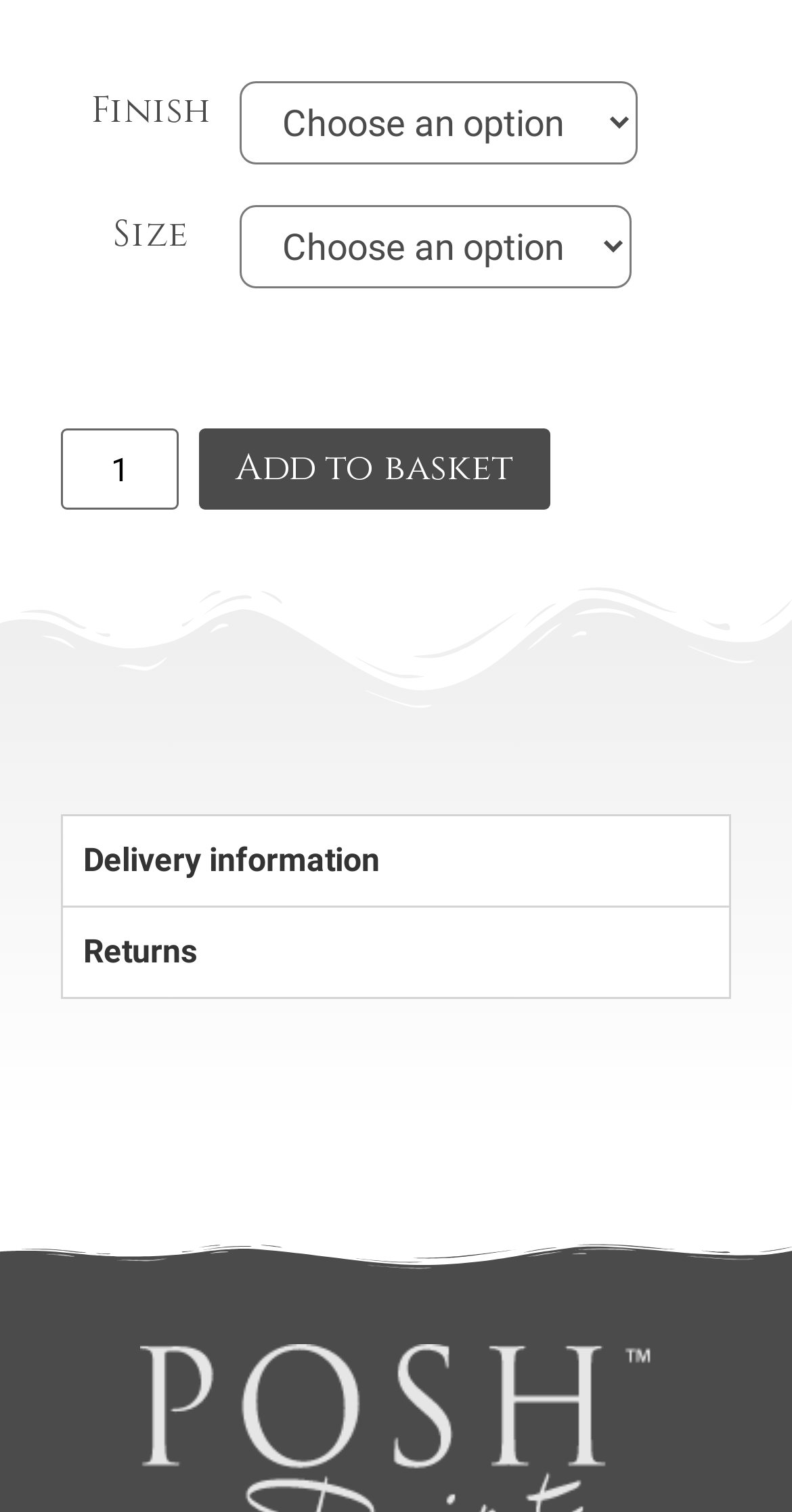Locate the UI element described as follows: "Add to basket". Return the bounding box coordinates as four float numbers between 0 and 1 in the order [left, top, right, bottom].

[0.252, 0.284, 0.695, 0.338]